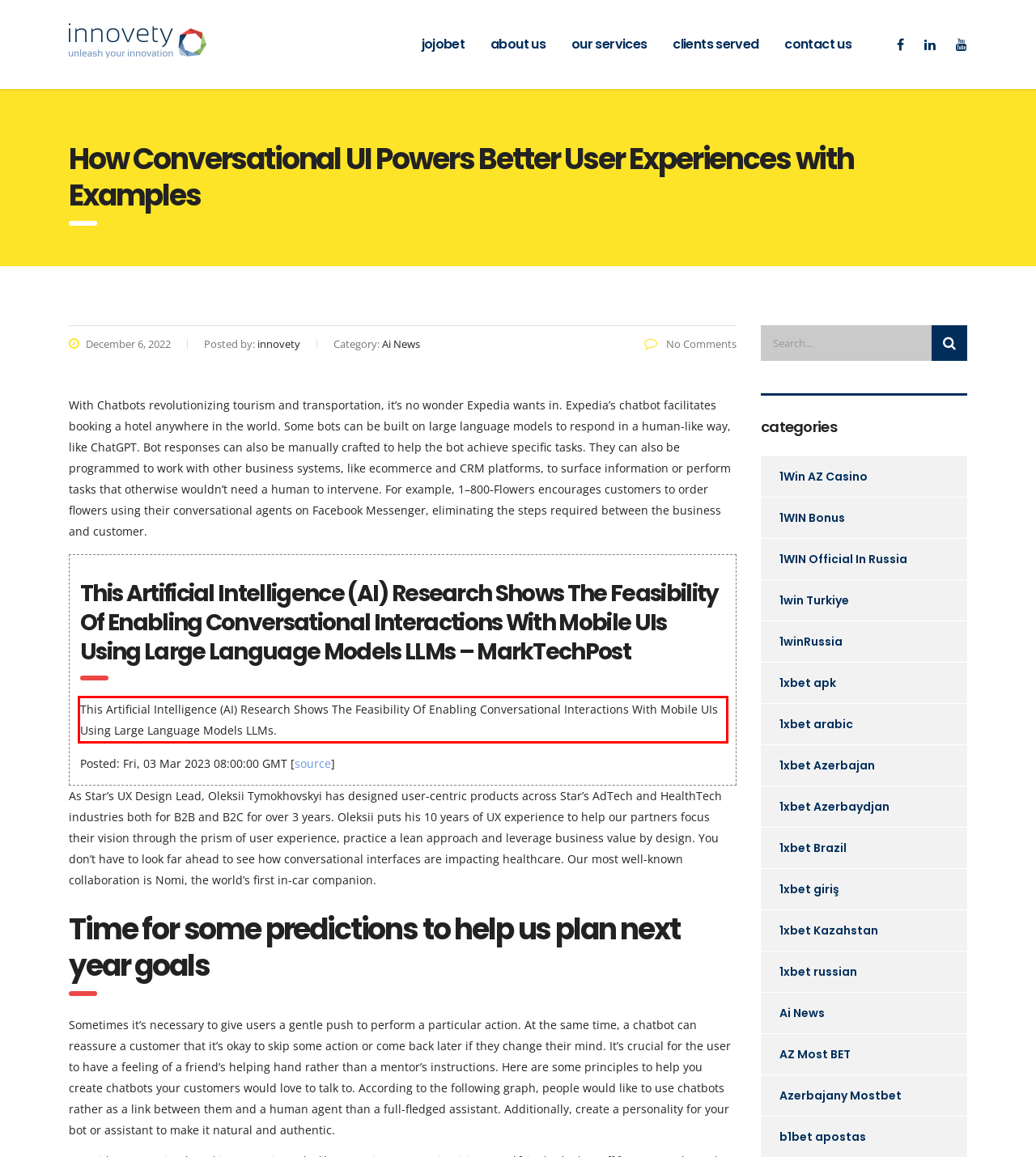Please perform OCR on the text content within the red bounding box that is highlighted in the provided webpage screenshot.

This Artificial Intelligence (AI) Research Shows The Feasibility Of Enabling Conversational Interactions With Mobile UIs Using Large Language Models LLMs.